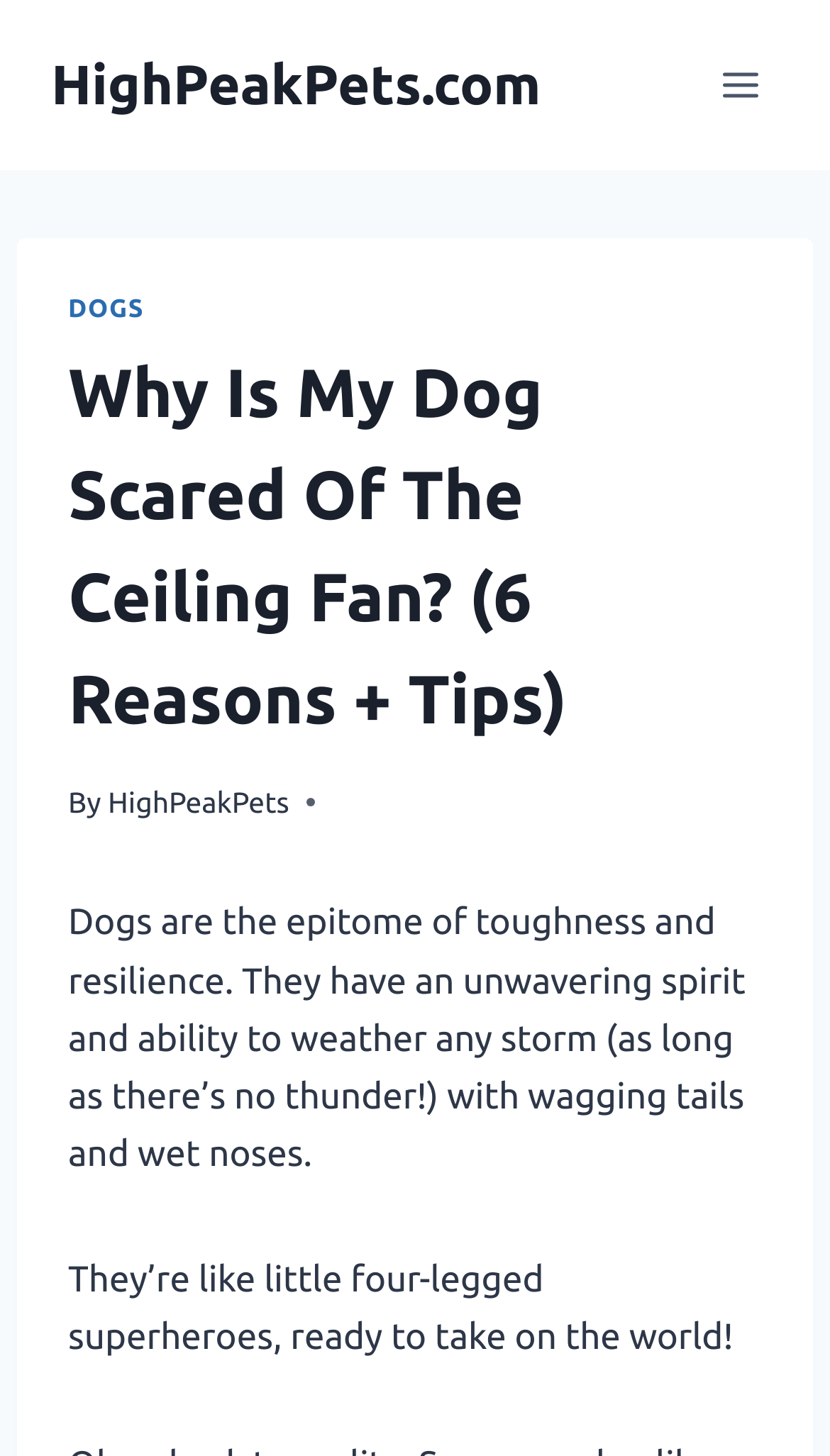Provide a brief response in the form of a single word or phrase:
What is the tone of the article?

Humorous